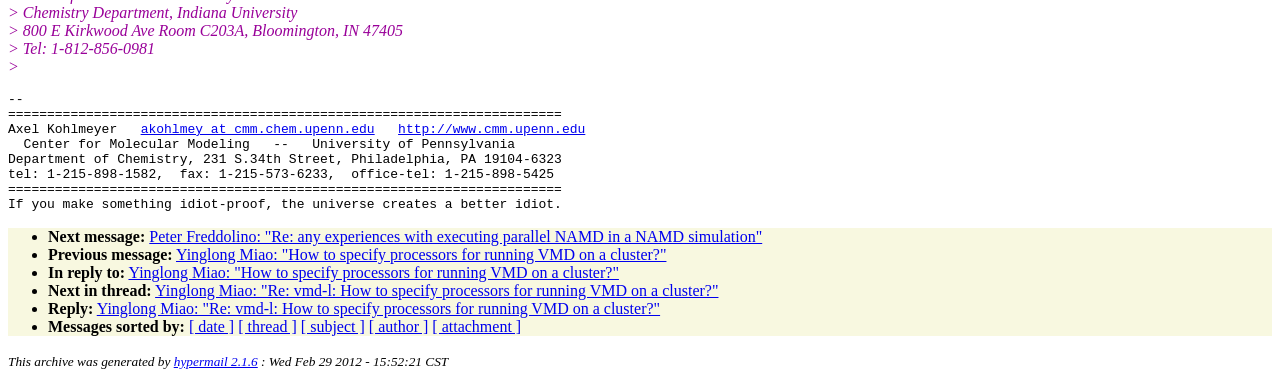Please provide the bounding box coordinates for the element that needs to be clicked to perform the following instruction: "Read the article by Louis Garbi". The coordinates should be given as four float numbers between 0 and 1, i.e., [left, top, right, bottom].

None